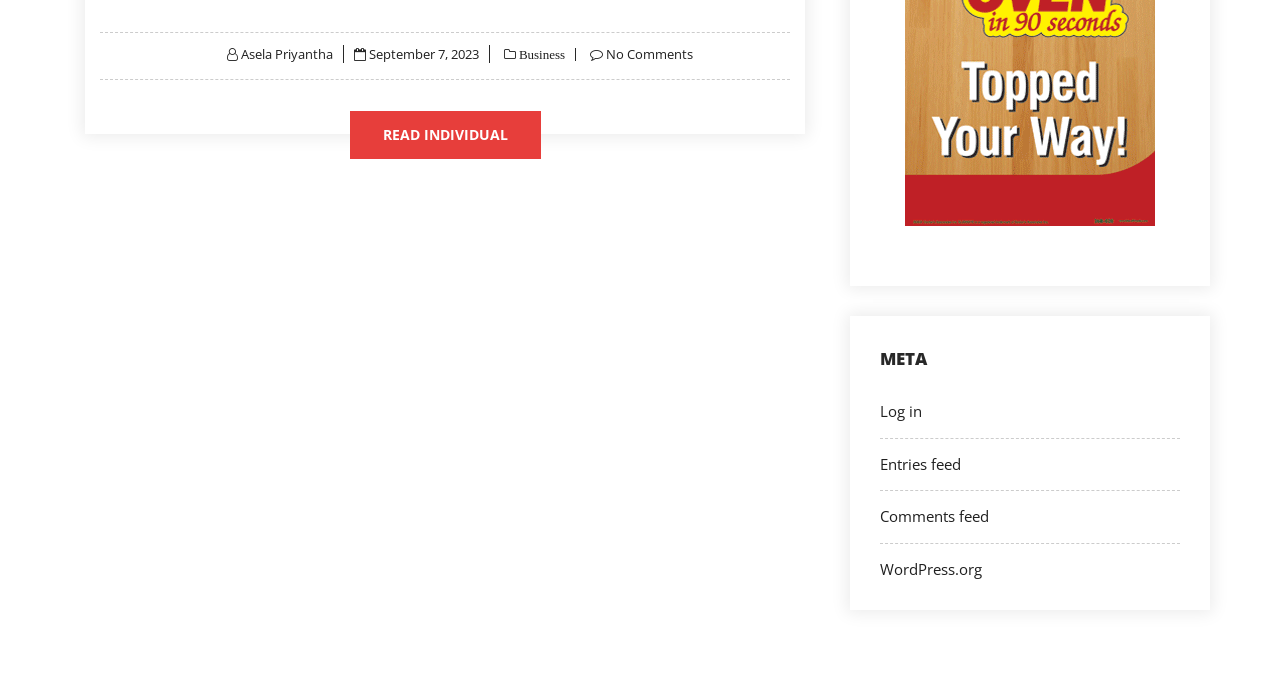When was the post published? Please answer the question using a single word or phrase based on the image.

September 7, 2023